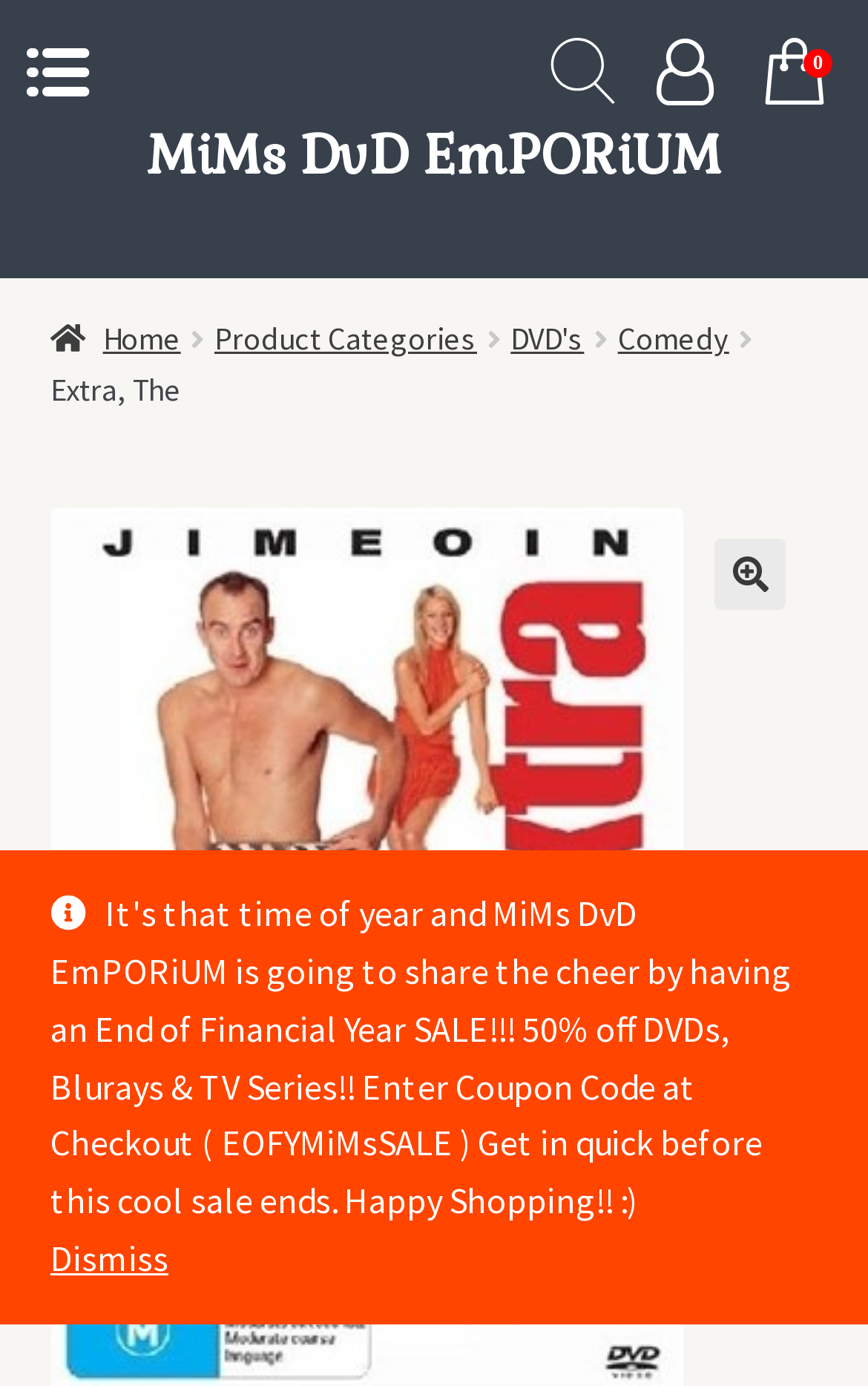Identify the bounding box coordinates for the element that needs to be clicked to fulfill this instruction: "go to home page". Provide the coordinates in the format of four float numbers between 0 and 1: [left, top, right, bottom].

[0.058, 0.23, 0.208, 0.259]